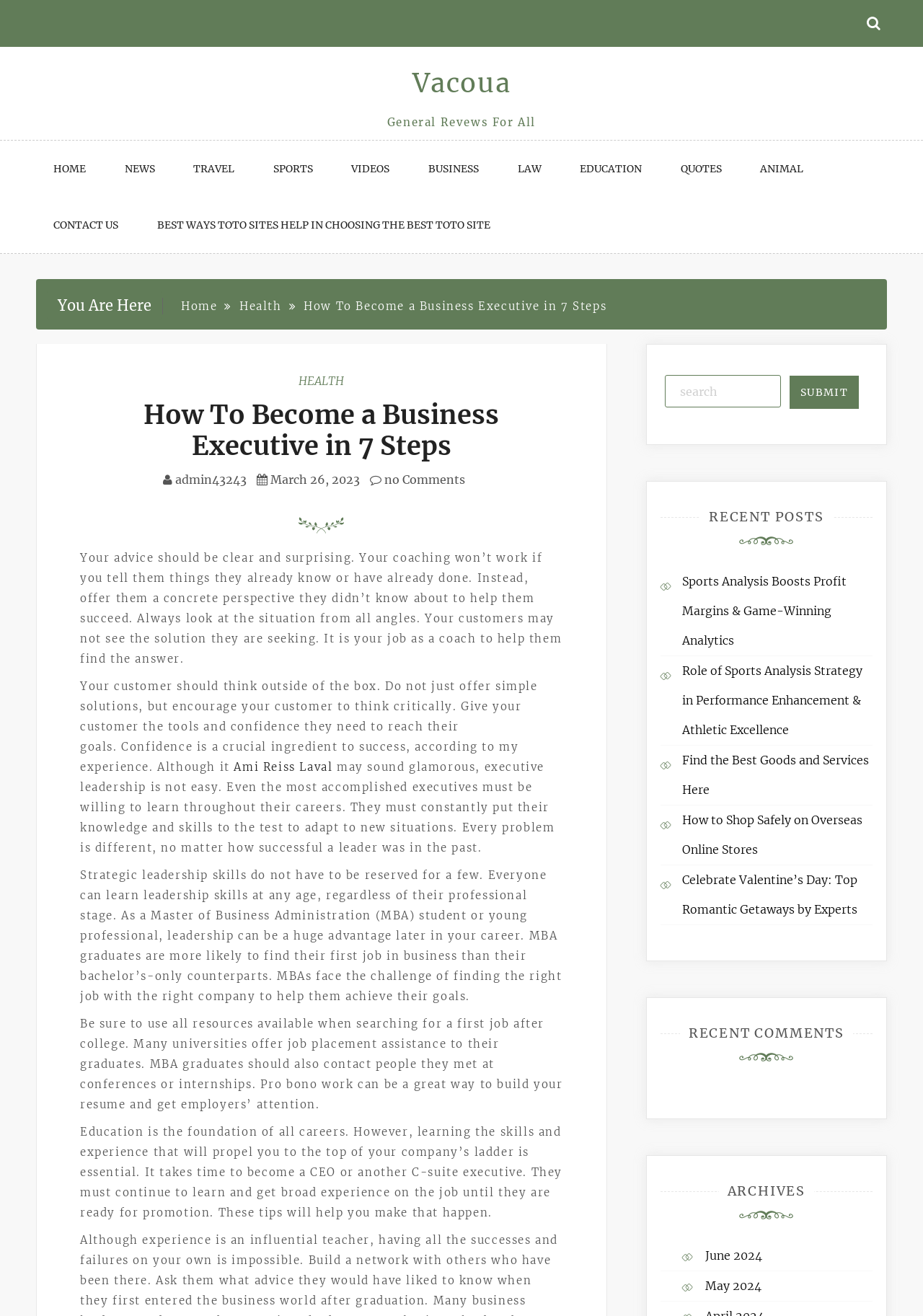Can you determine the bounding box coordinates of the area that needs to be clicked to fulfill the following instruction: "Explore SERVICES"?

None